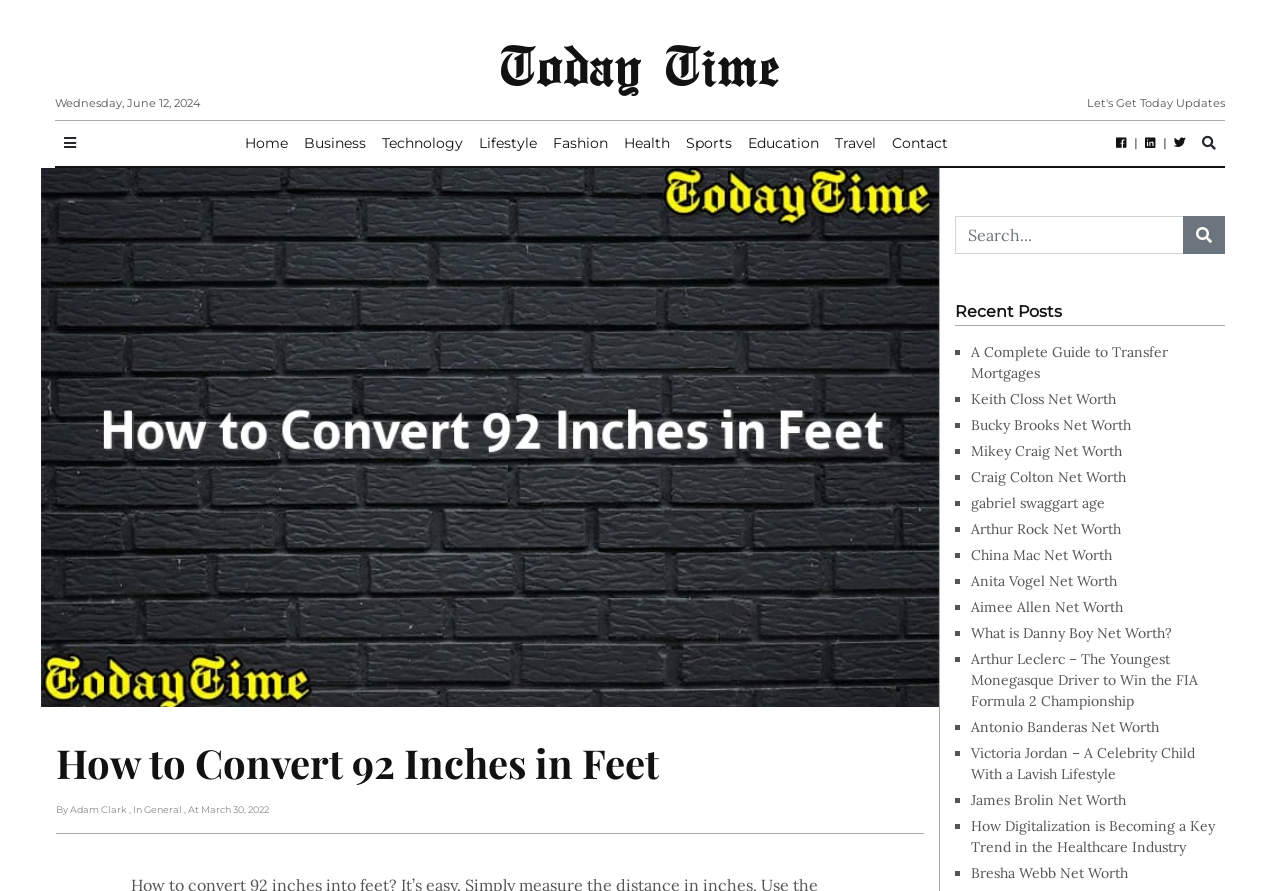Please determine the bounding box coordinates of the element's region to click in order to carry out the following instruction: "Click on the Home link". The coordinates should be four float numbers between 0 and 1, i.e., [left, top, right, bottom].

[0.185, 0.14, 0.231, 0.182]